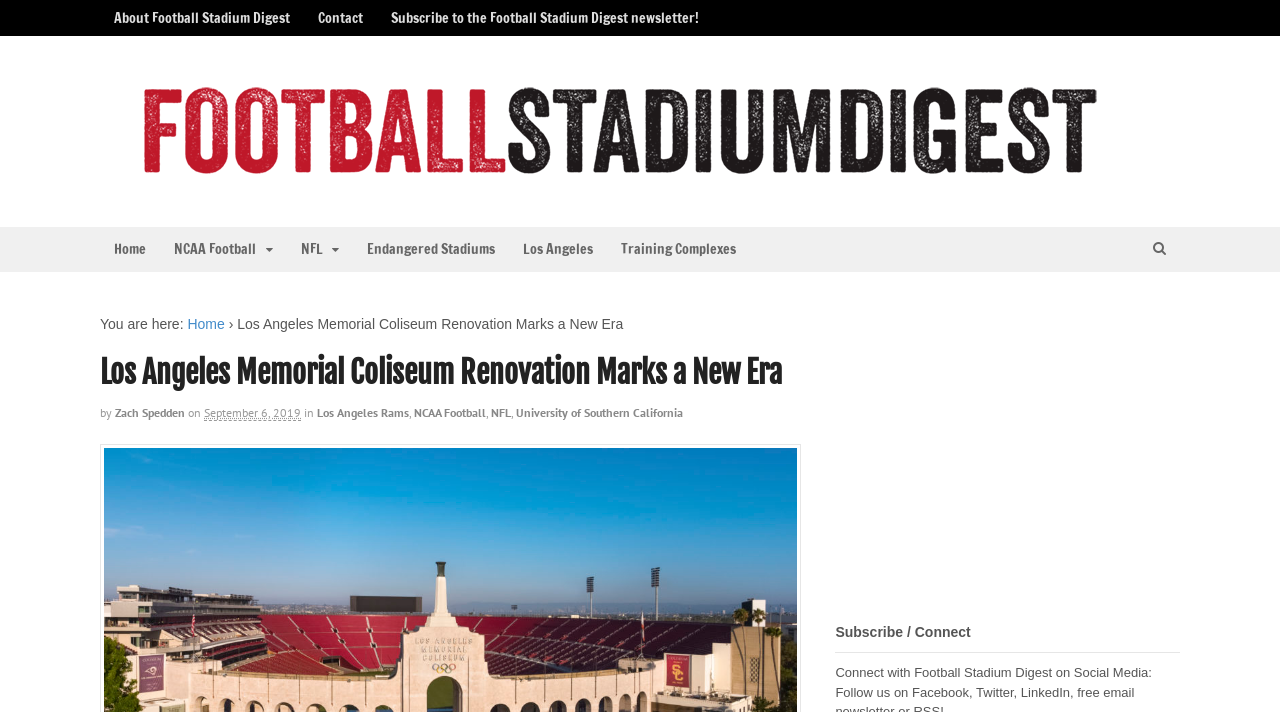Based on the image, please elaborate on the answer to the following question:
What is the date of the article?

The answer can be found in the text 'September 6, 2019' which is located below the heading, indicating that the date of the article is September 6, 2019.